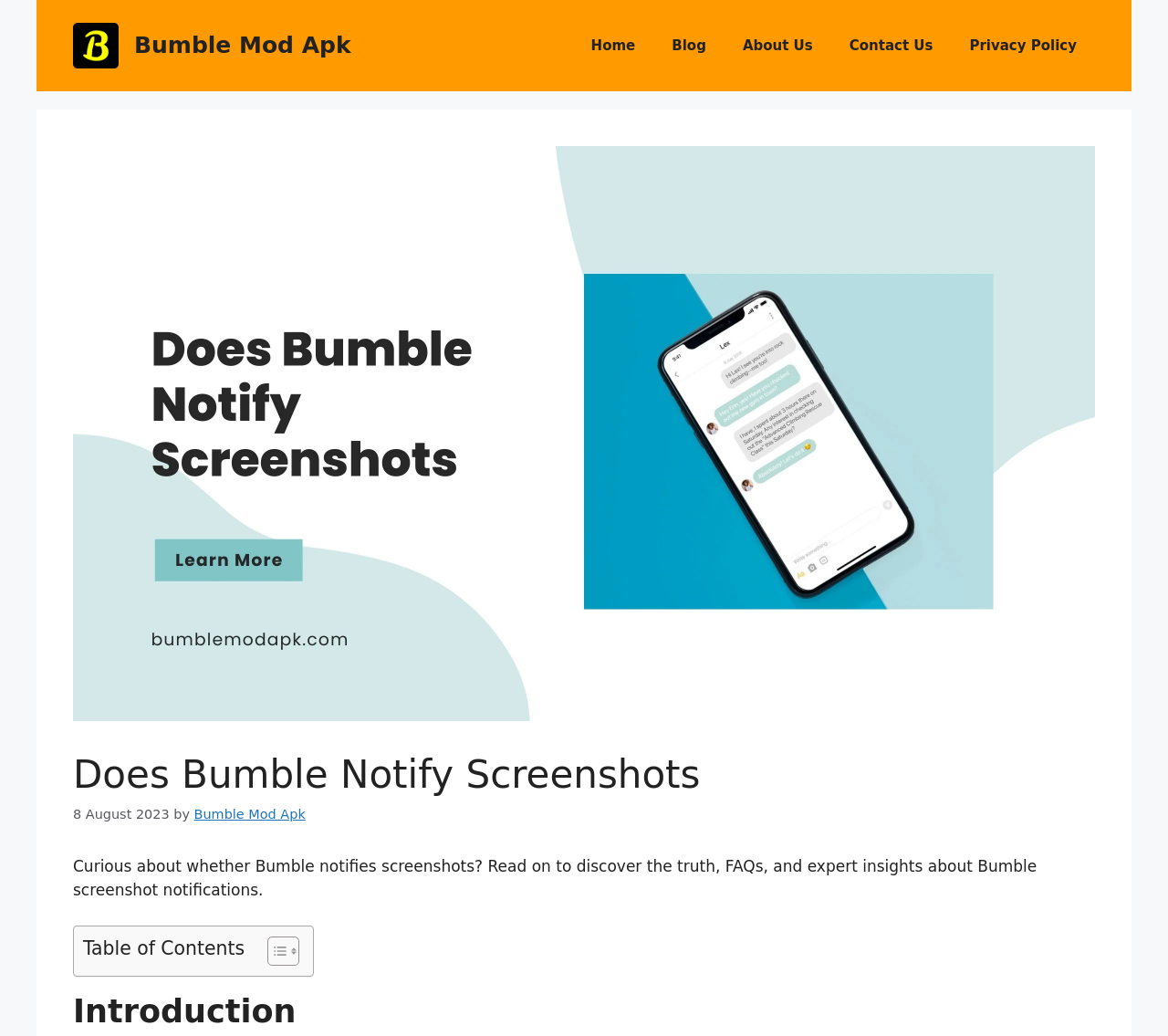Show the bounding box coordinates for the HTML element described as: "Home".

[0.49, 0.018, 0.56, 0.07]